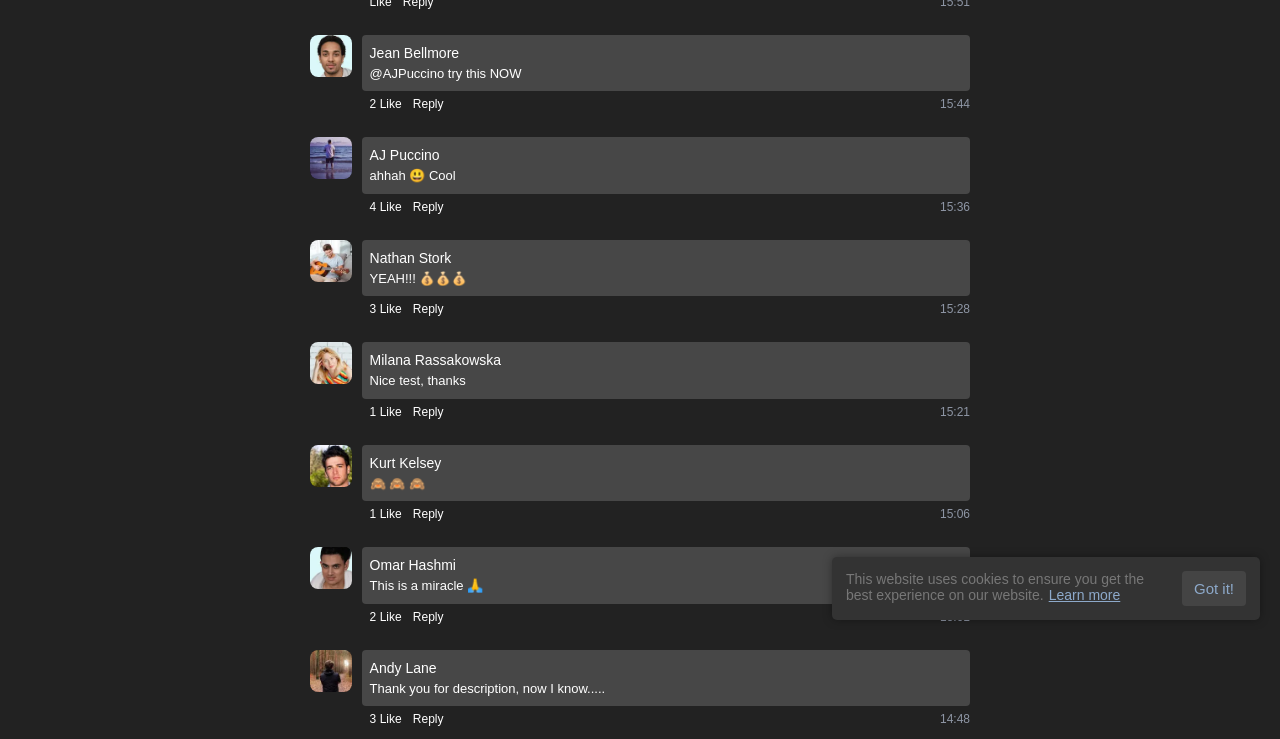Determine the bounding box of the UI component based on this description: "0 Comments". The bounding box coordinates should be four float values between 0 and 1, i.e., [left, top, right, bottom].

None